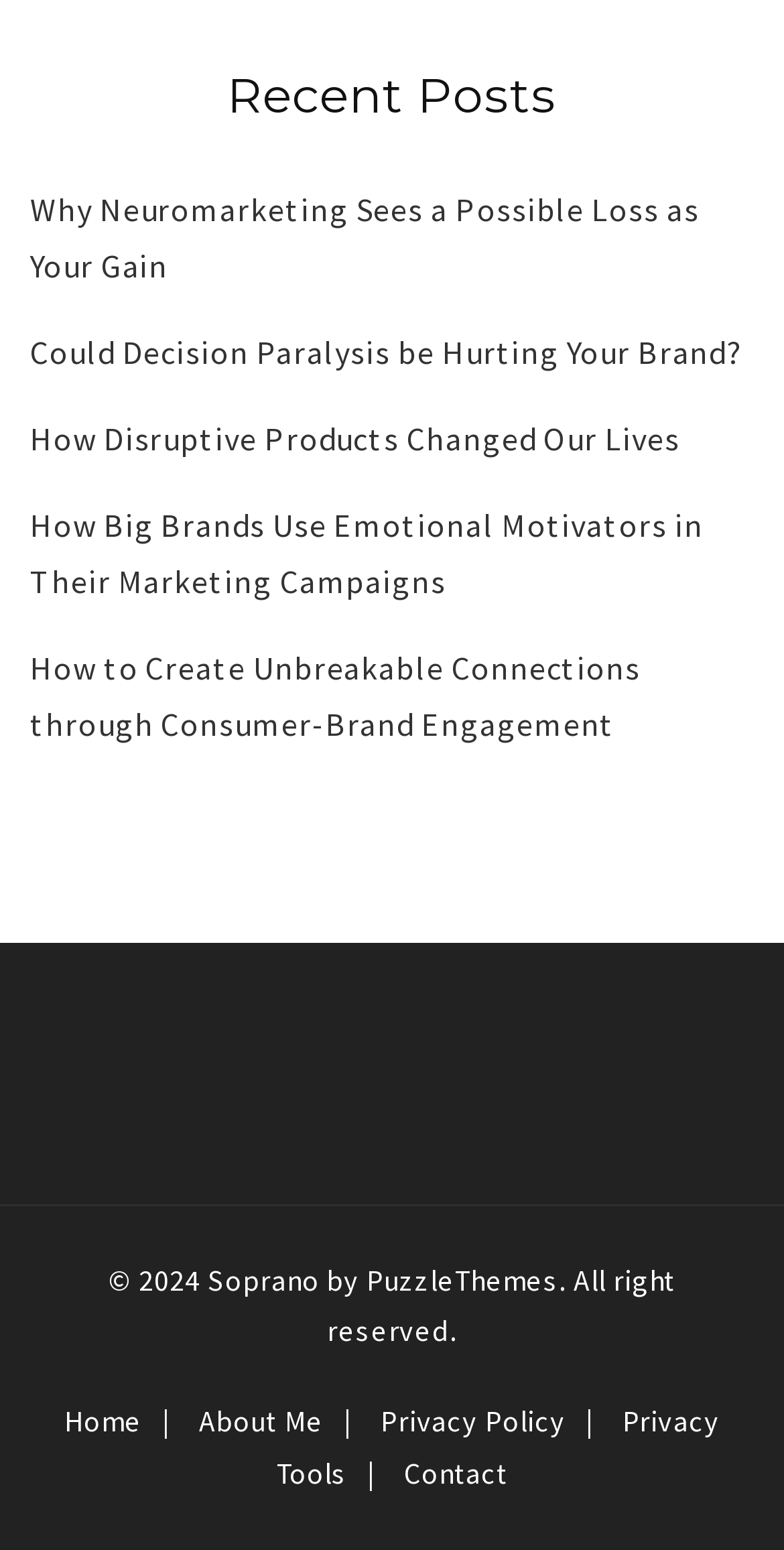Please find the bounding box coordinates for the clickable element needed to perform this instruction: "visit PuzzleThemes website".

[0.468, 0.815, 0.713, 0.838]